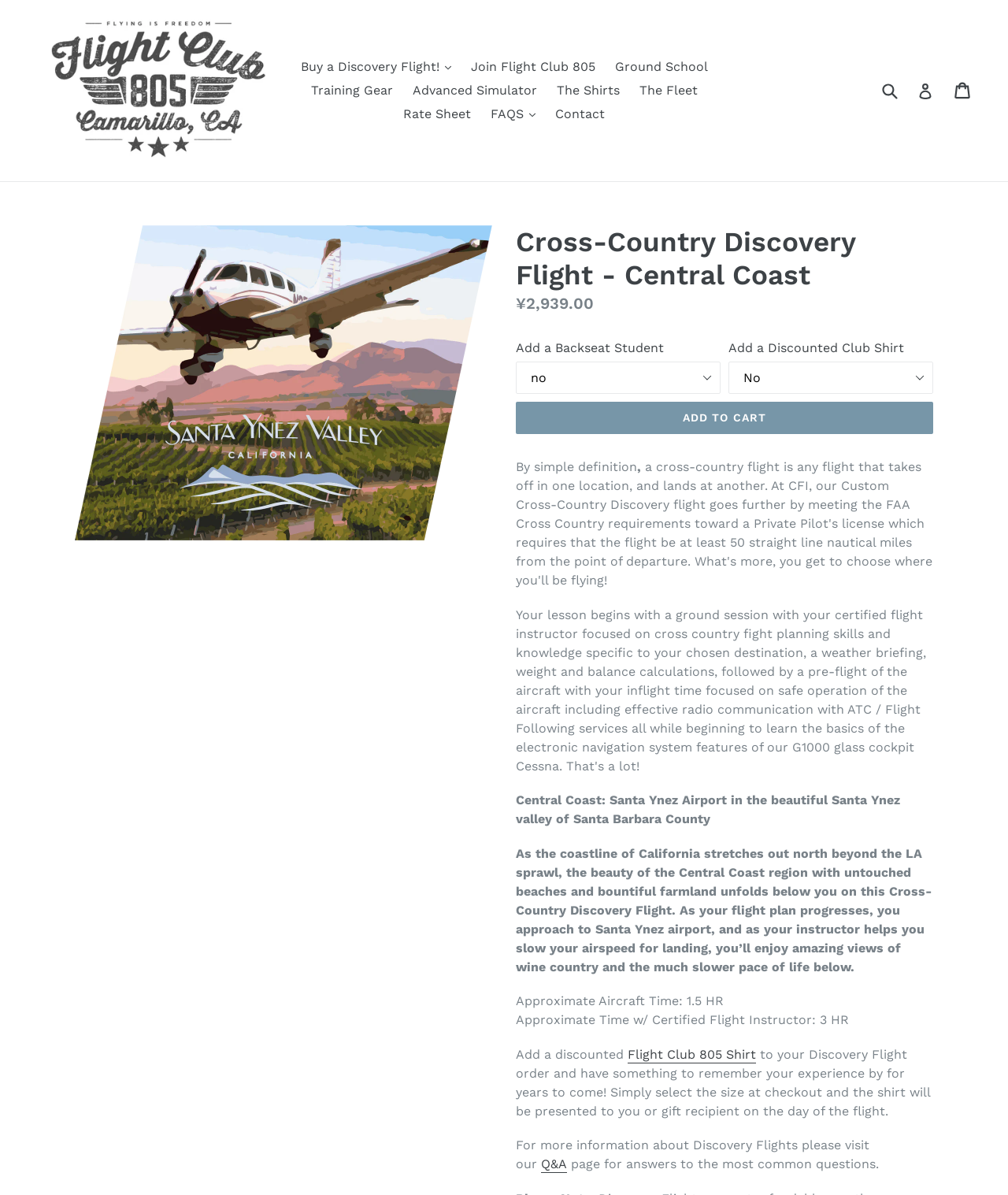Identify the bounding box coordinates of the region I need to click to complete this instruction: "Search for something".

[0.871, 0.062, 0.895, 0.089]